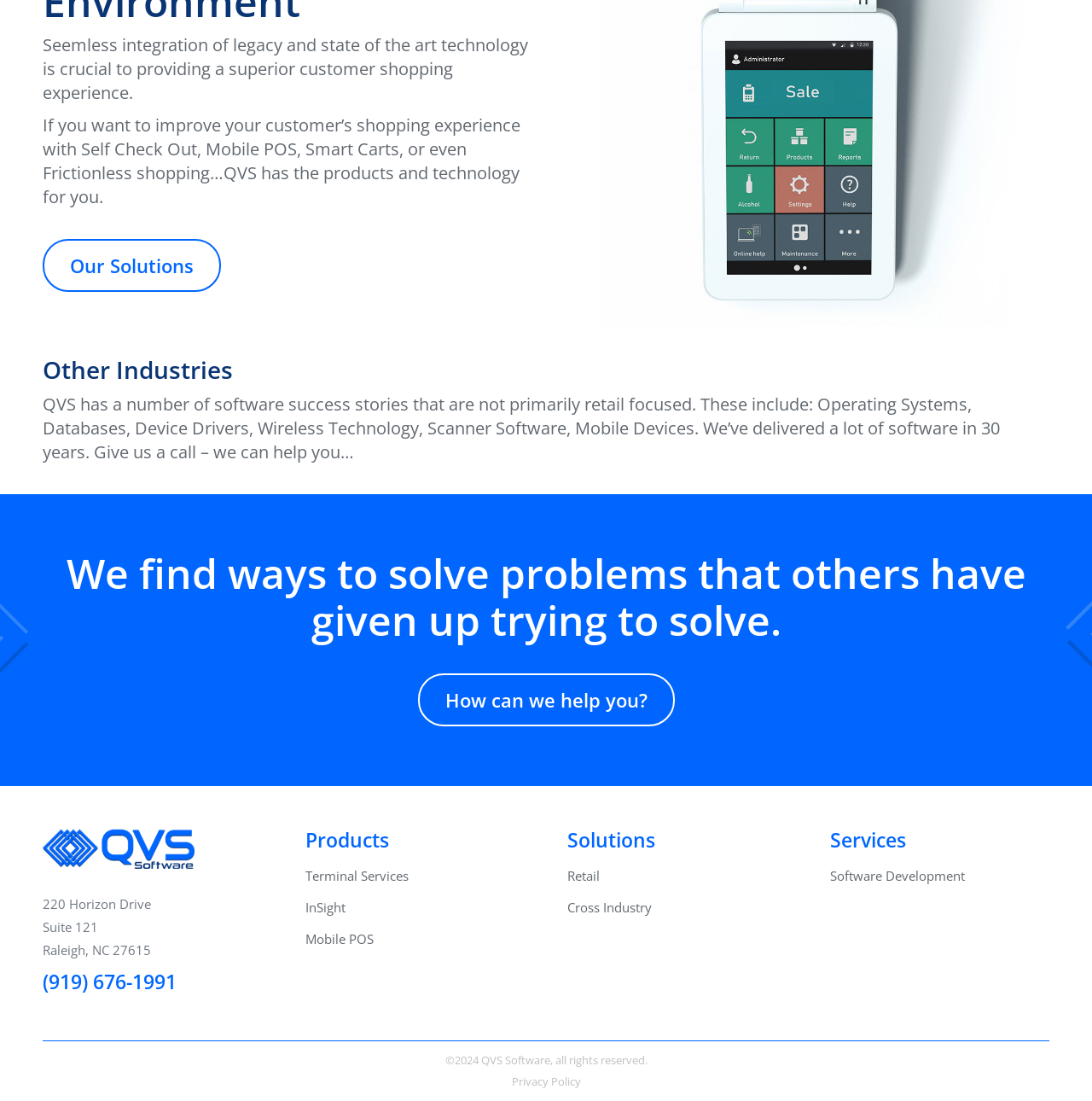Determine the coordinates of the bounding box for the clickable area needed to execute this instruction: "Click on 'Our Solutions'".

[0.039, 0.217, 0.202, 0.265]